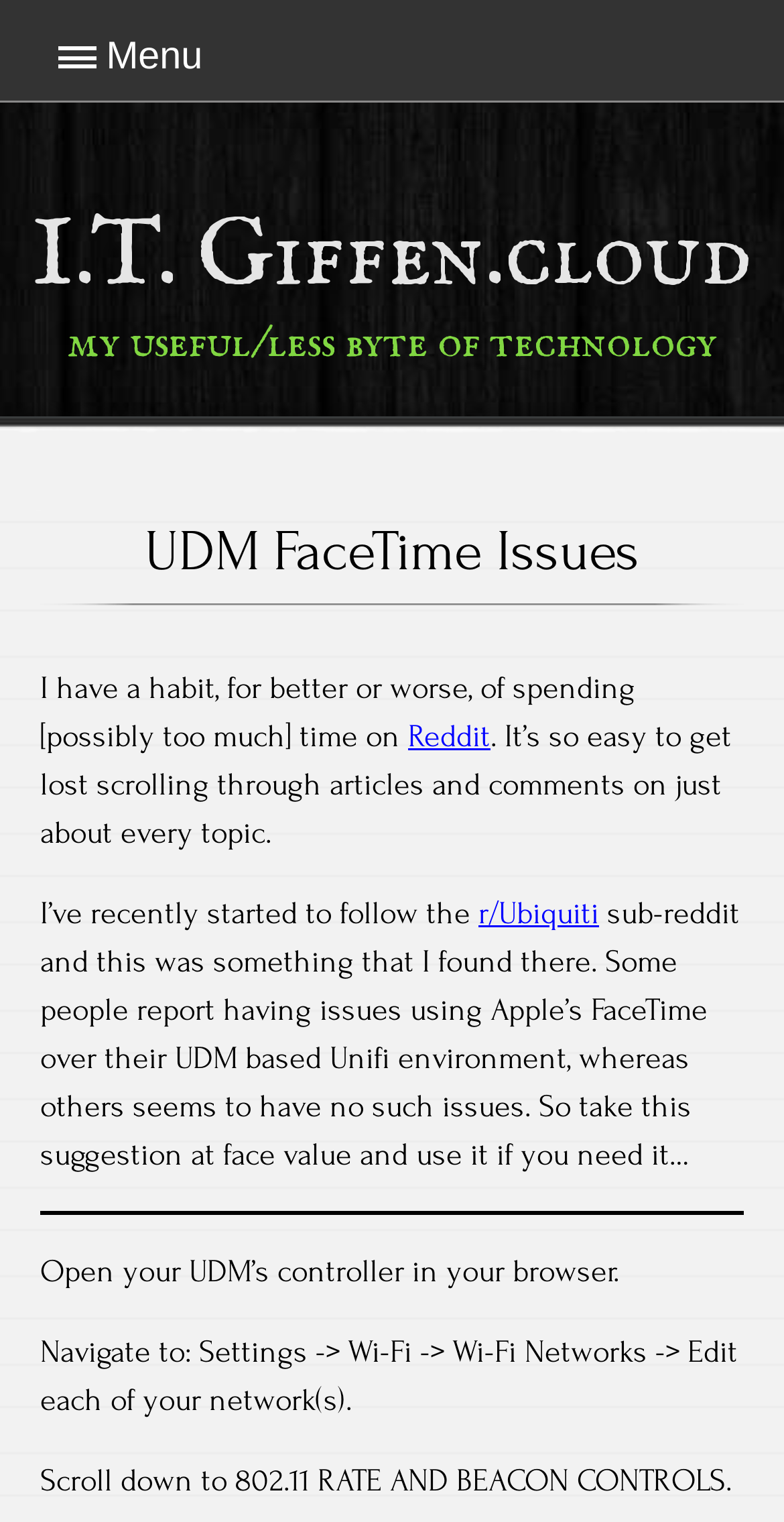What specific Wi-Fi setting is mentioned in the solution?
Identify the answer in the screenshot and reply with a single word or phrase.

802.11 RATE AND BEACON CONTROLS